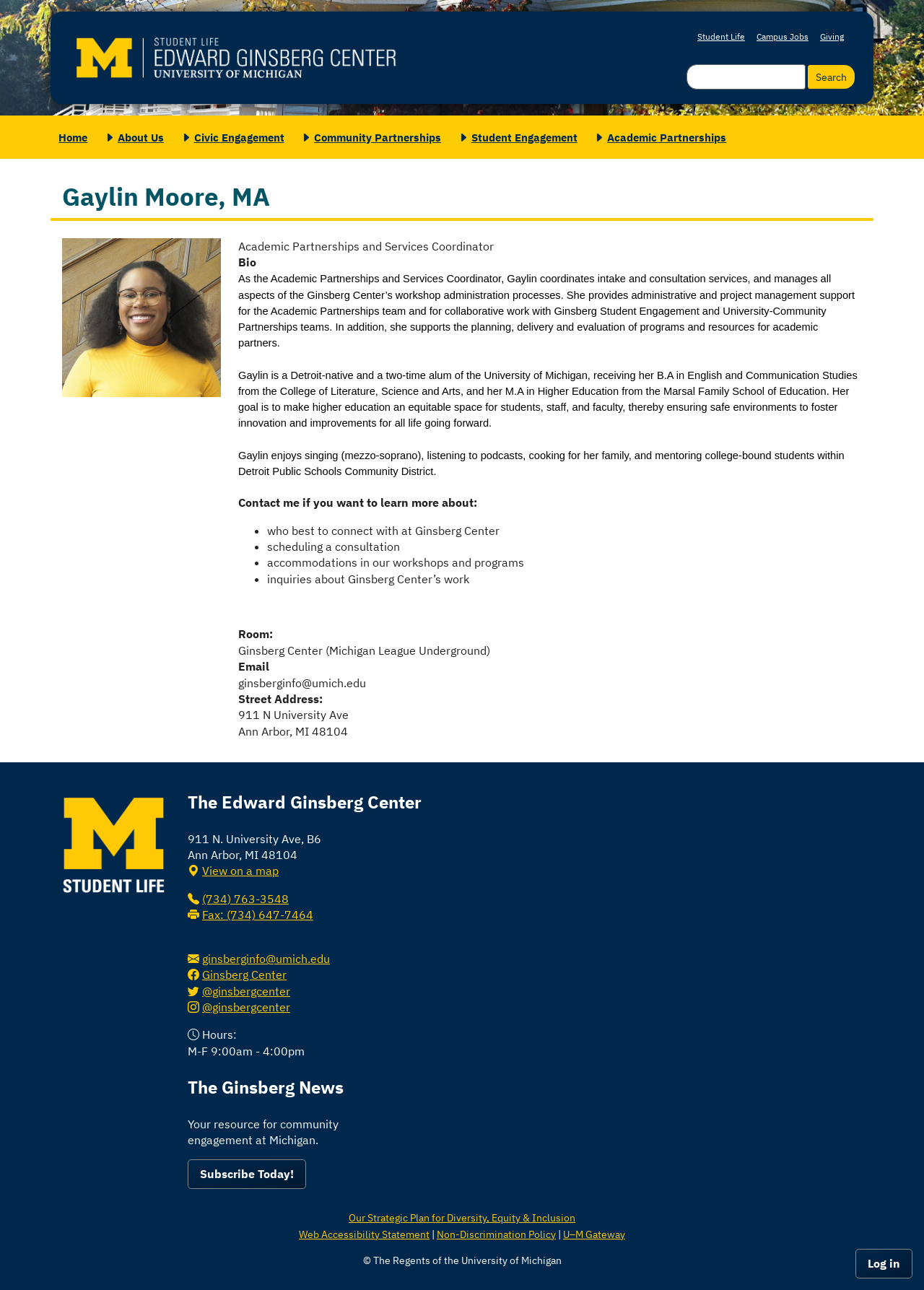Give the bounding box coordinates for this UI element: "View on a map". The coordinates should be four float numbers between 0 and 1, arranged as [left, top, right, bottom].

[0.219, 0.669, 0.302, 0.681]